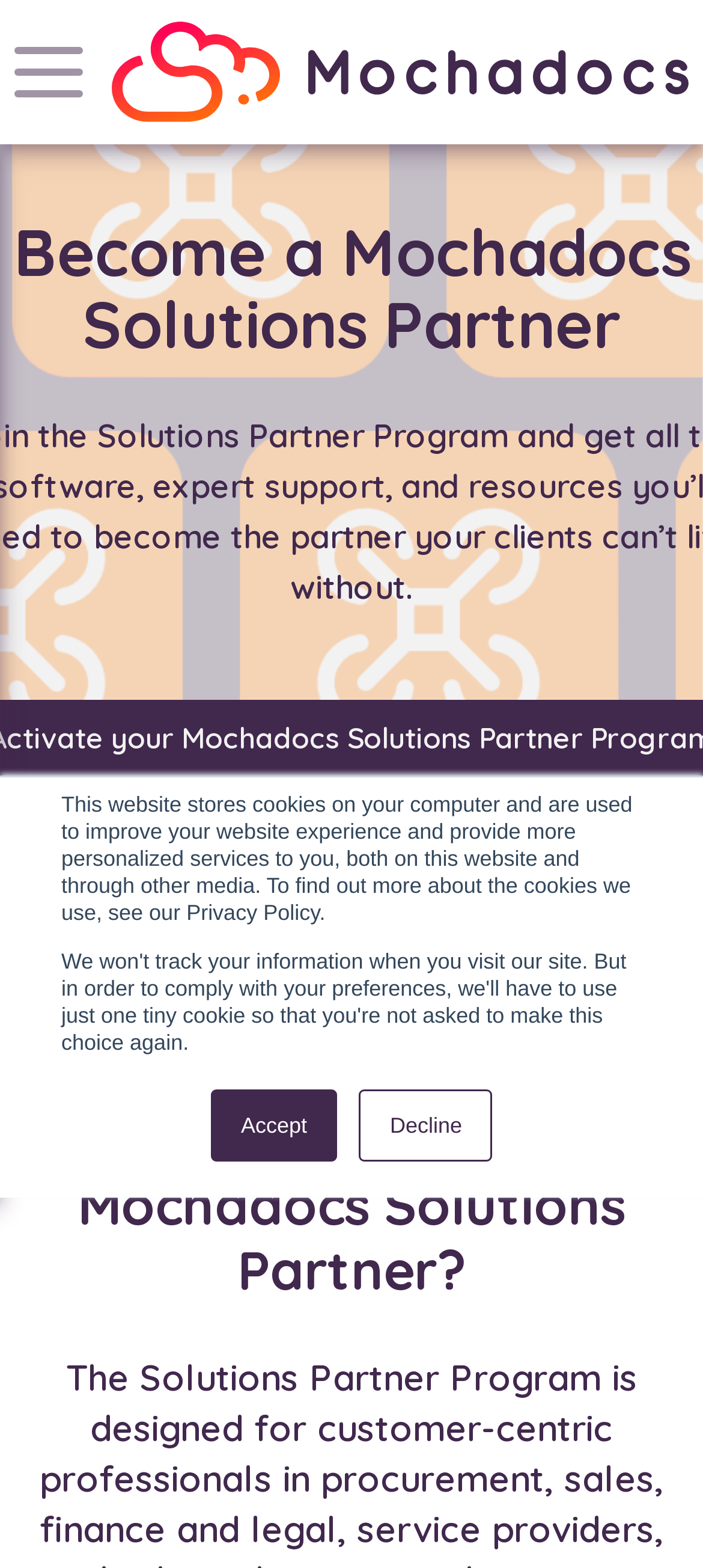Based on the element description Accept, identify the bounding box coordinates for the UI element. The coordinates should be in the format (top-left x, top-left y, bottom-right x, bottom-right y) and within the 0 to 1 range.

[0.299, 0.695, 0.48, 0.741]